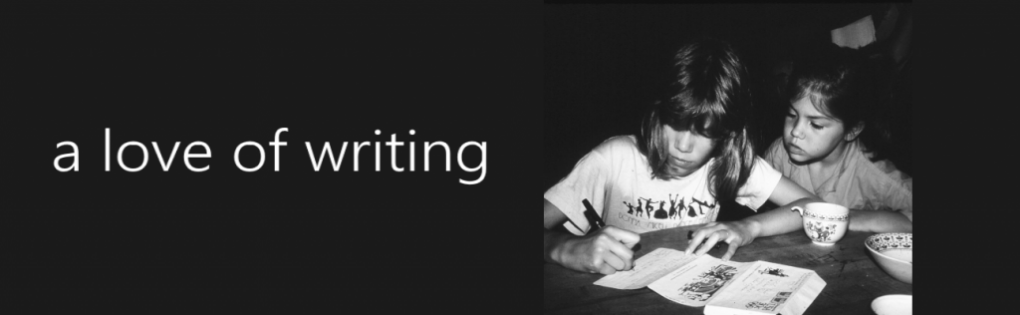Are the children writing on a desk?
Based on the image, answer the question with as much detail as possible.

The caption does not explicitly mention whether the children are writing on a desk or not. It only mentions that they are writing on a sheet of paper, but does not provide information about the surface they are writing on.